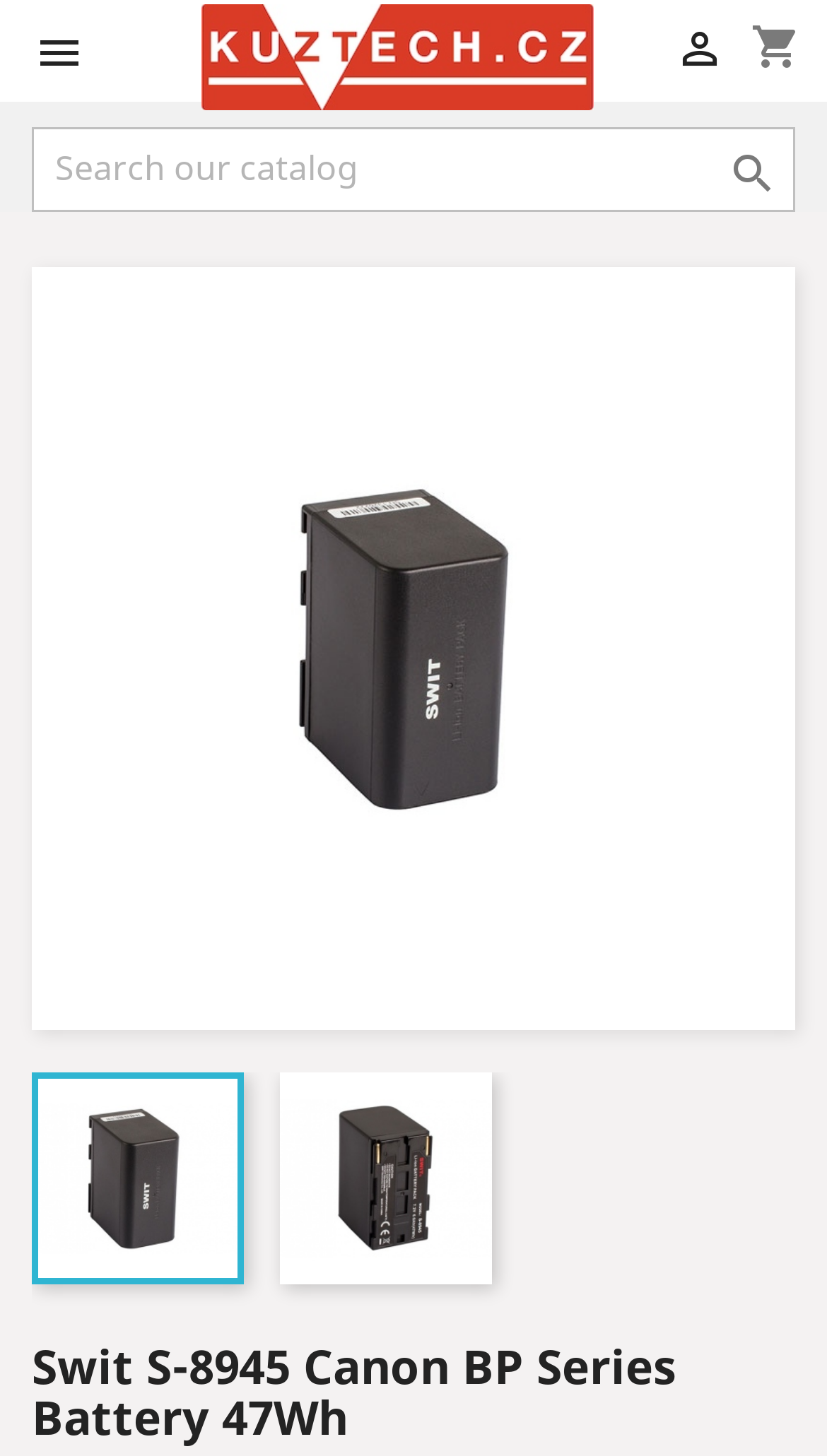Give a concise answer using one word or a phrase to the following question:
What is the product name?

Swit S-8945 Canon BP Series Battery 47Wh